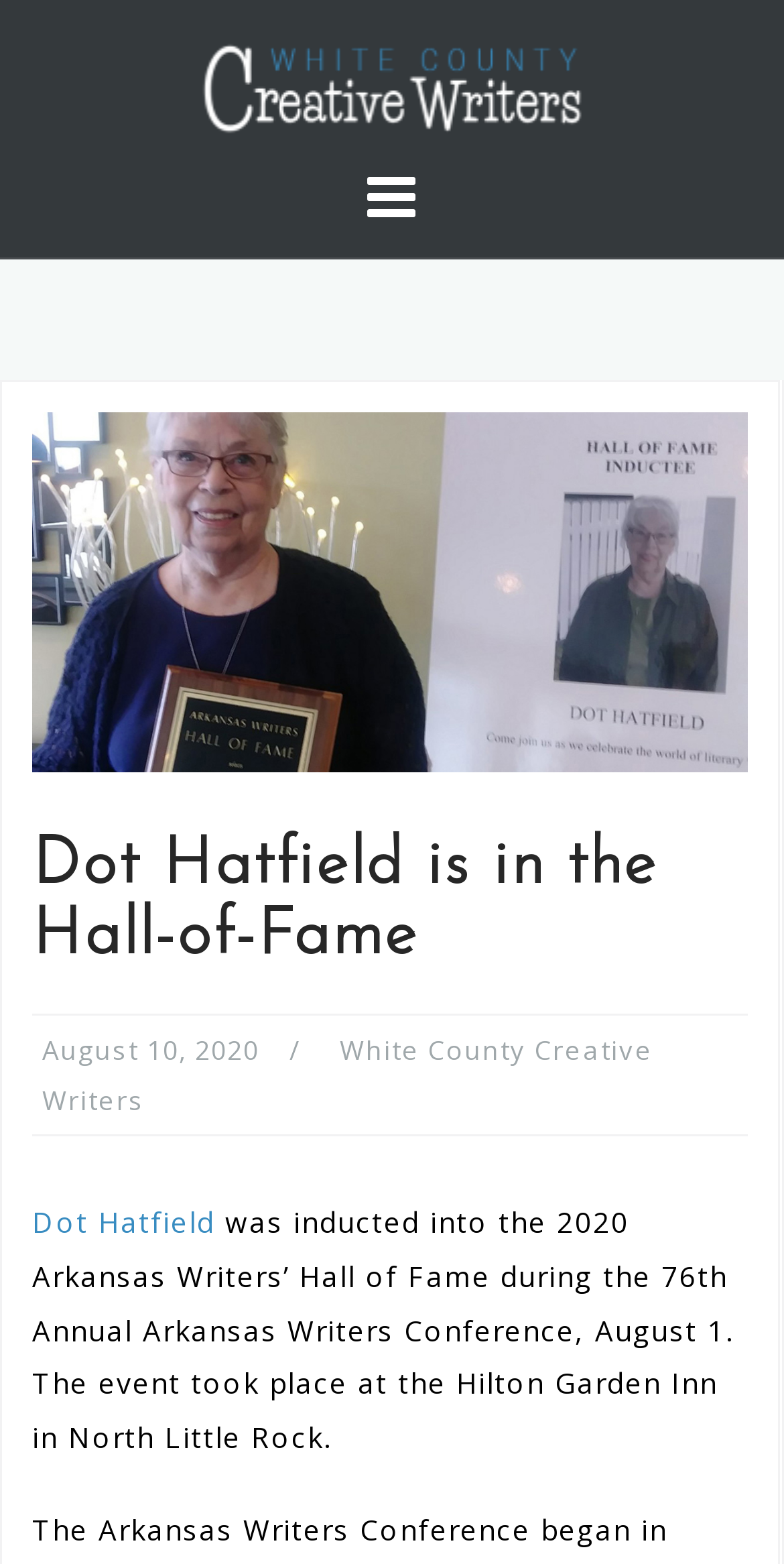Extract the bounding box coordinates for the HTML element that matches this description: "August 10, 2020February 18, 2023". The coordinates should be four float numbers between 0 and 1, i.e., [left, top, right, bottom].

[0.054, 0.66, 0.331, 0.683]